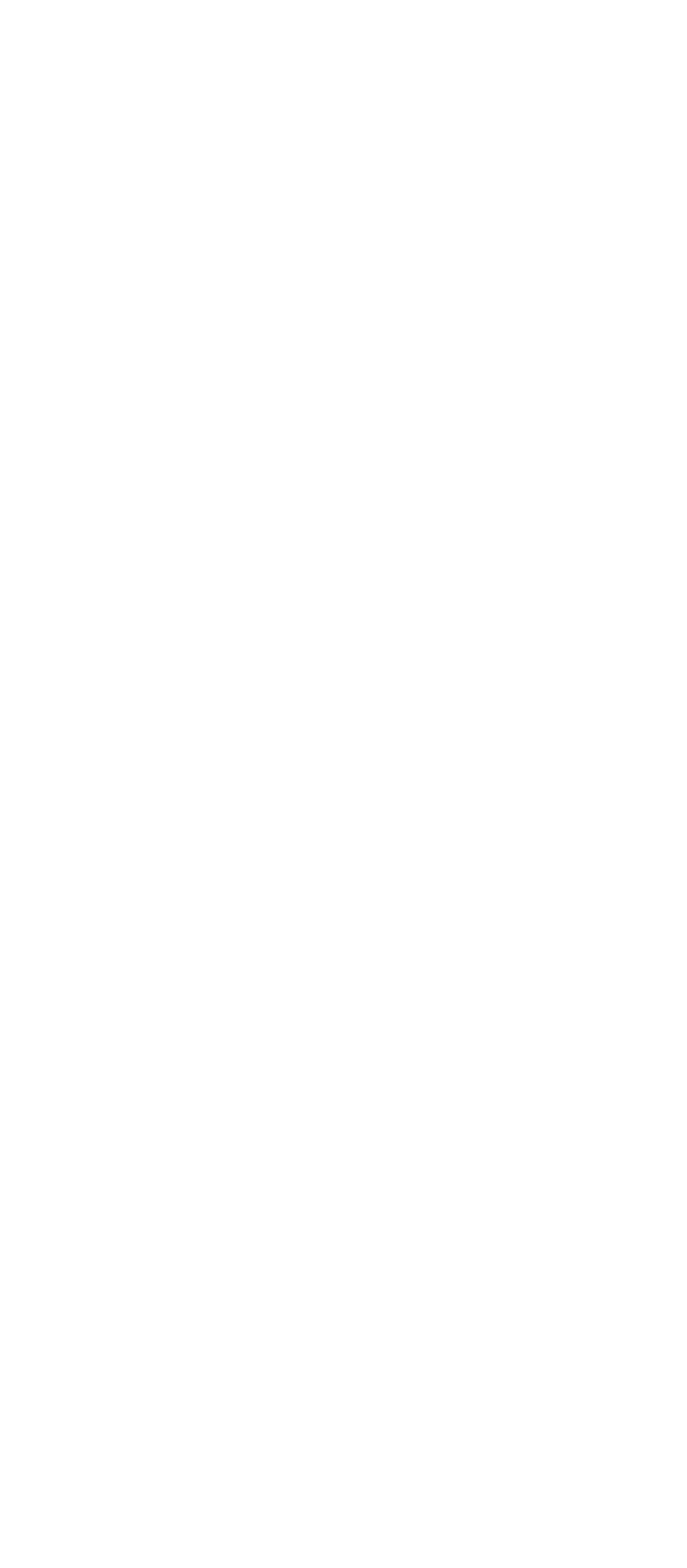How many social media platforms are listed?
Refer to the image and give a detailed answer to the question.

I counted the number of link elements with social media platform icons, which are 'Facebook', 'Twitter', 'Linkedin', 'Google', 'YouTube', and 'Mail', and found that there are six social media platforms listed.